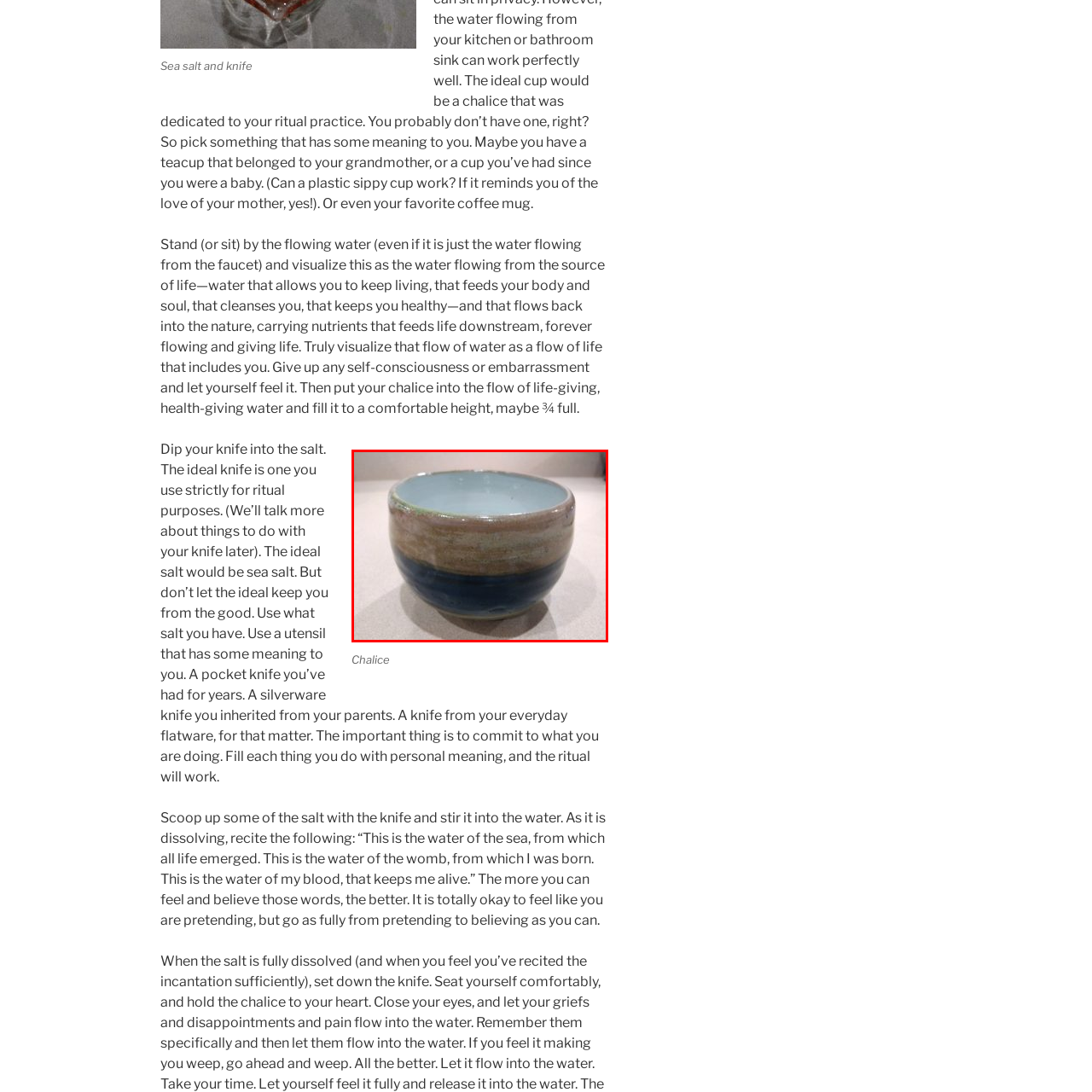What is the emotional response evoked by the chalice's interior color?
Study the image highlighted with a red bounding box and respond to the question with a detailed answer.

The caption states that the gentle light blue color of the chalice's interior evokes feelings of calmness and serenity, which suggests that the color is meant to have a soothing and peaceful effect on the individual.